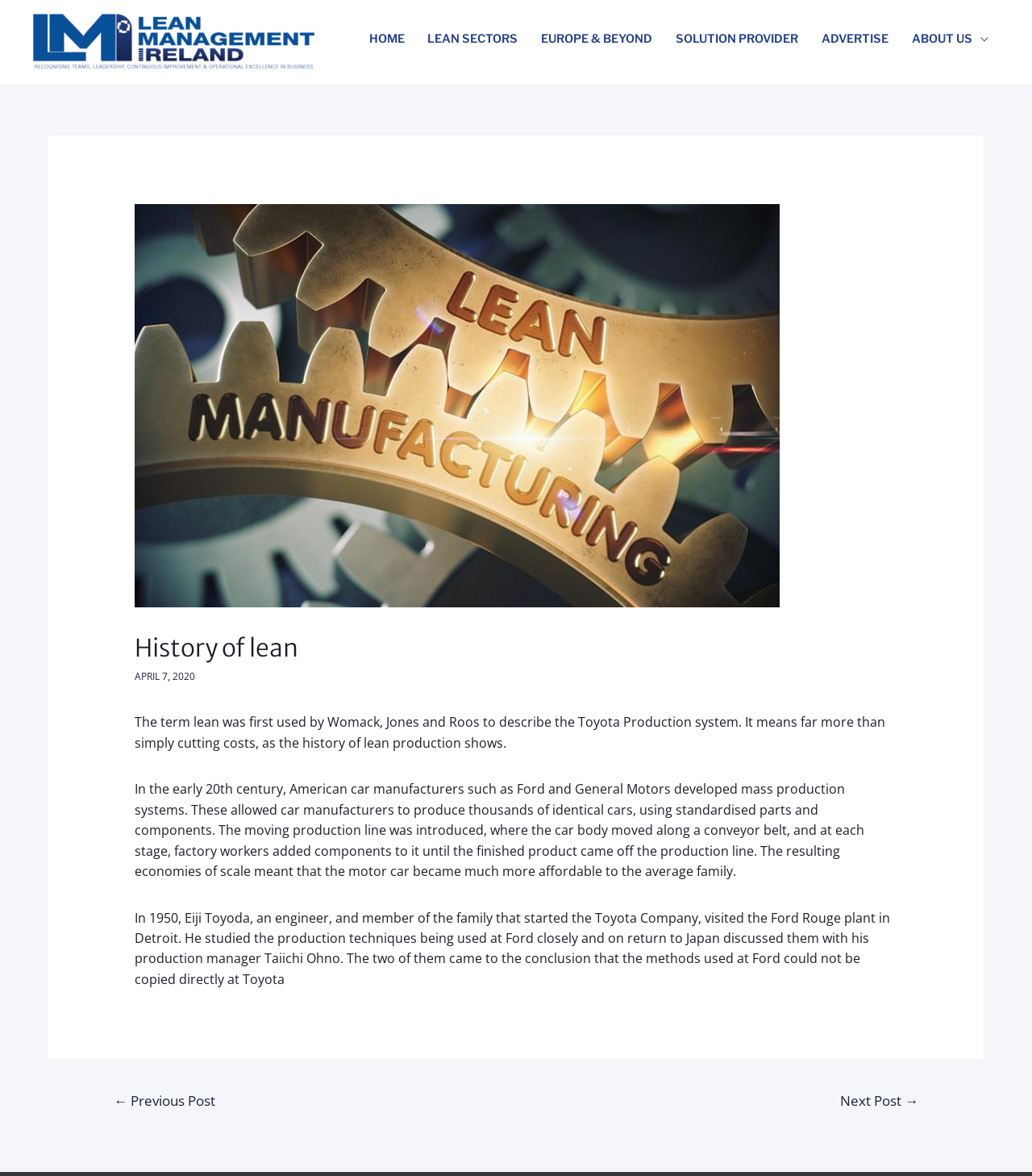What is the position of the 'Next Post →' link?
Identify the answer in the screenshot and reply with a single word or phrase.

bottom right